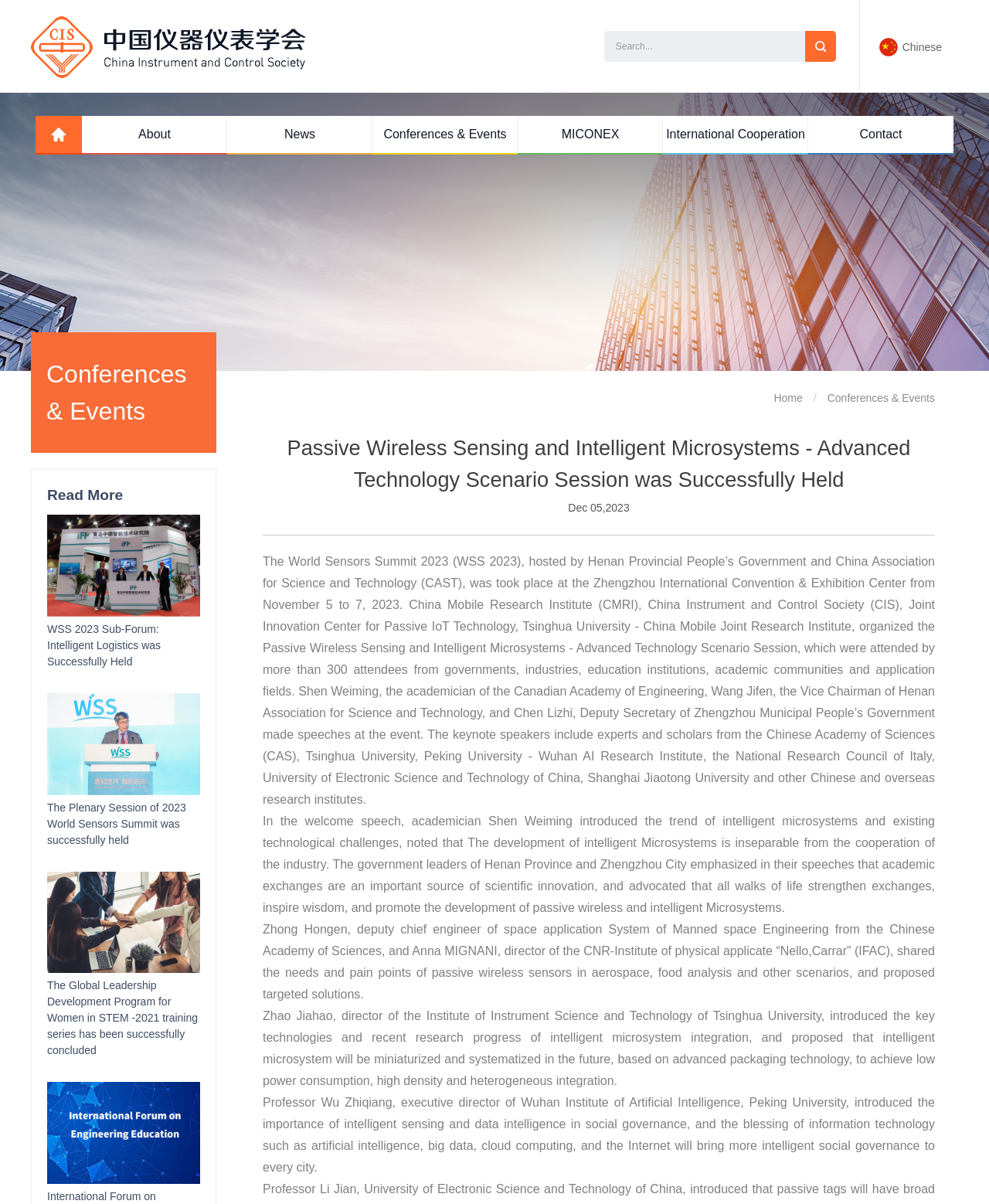Find the bounding box coordinates of the area to click in order to follow the instruction: "Click on Conferences & Events".

[0.377, 0.096, 0.523, 0.128]